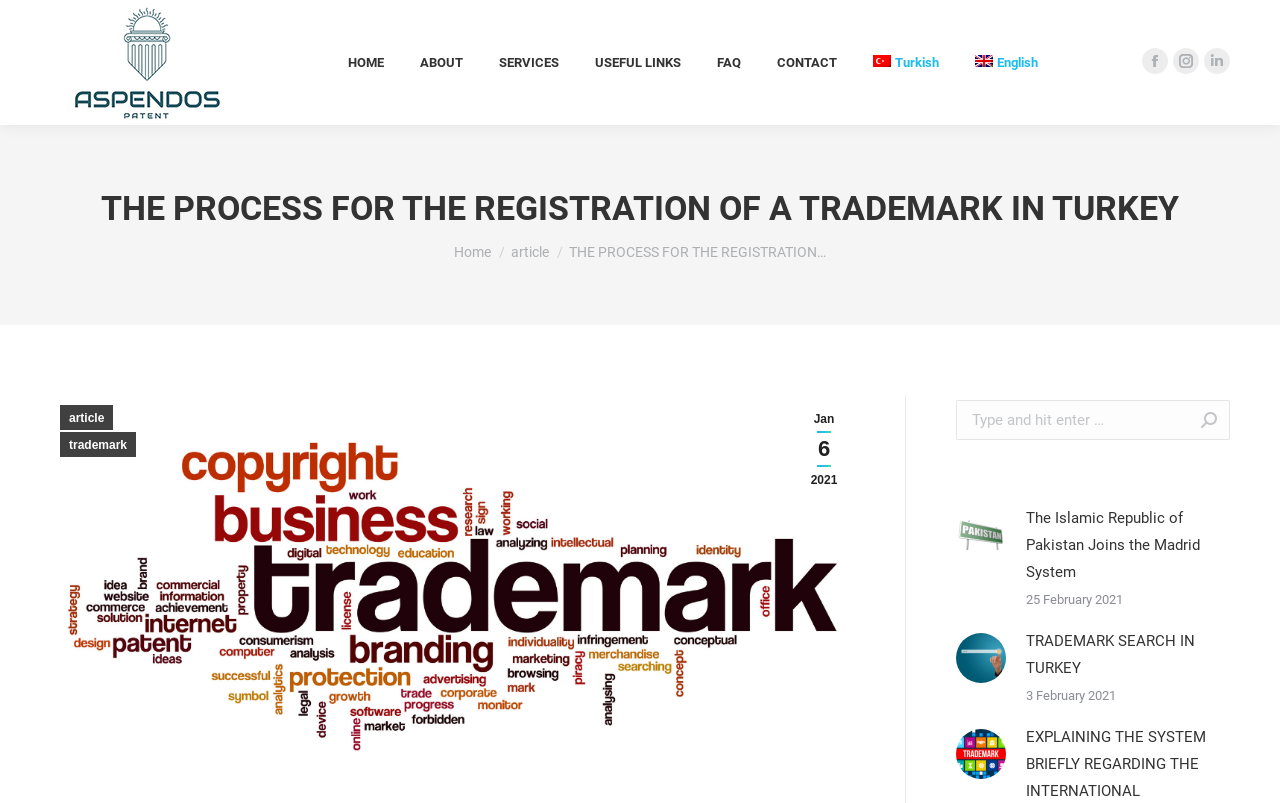Provide a brief response using a word or short phrase to this question:
What is the language of the webpage currently?

English